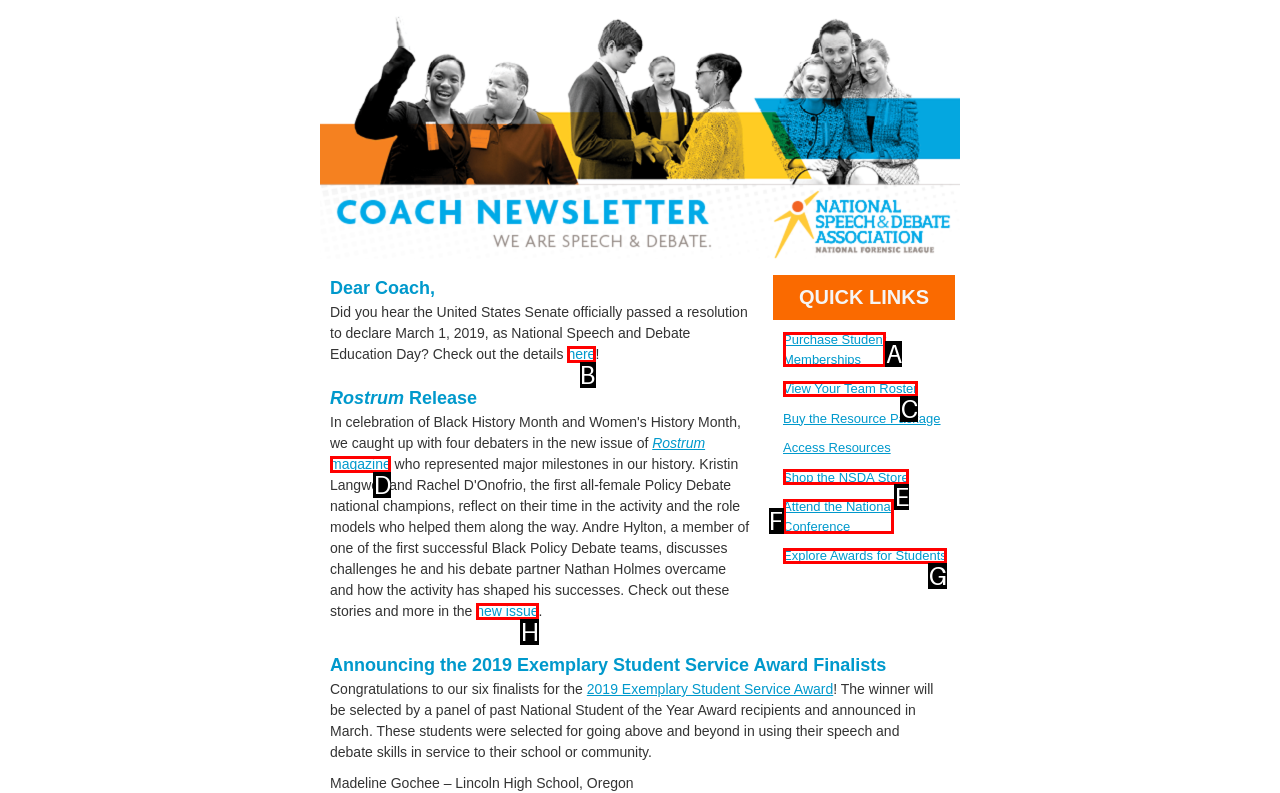Which UI element should you click on to achieve the following task: Purchase Student Memberships? Provide the letter of the correct option.

A